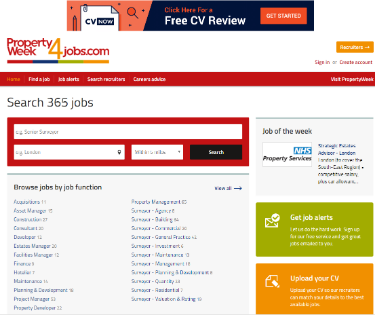What is the purpose of the 'Upload your CV' section?
Using the image as a reference, give an elaborate response to the question.

The 'Upload your CV' section is featured on the right side of the image, suggesting that users can upload their resumes to customize their job search experience and potentially receive more tailored job recommendations.